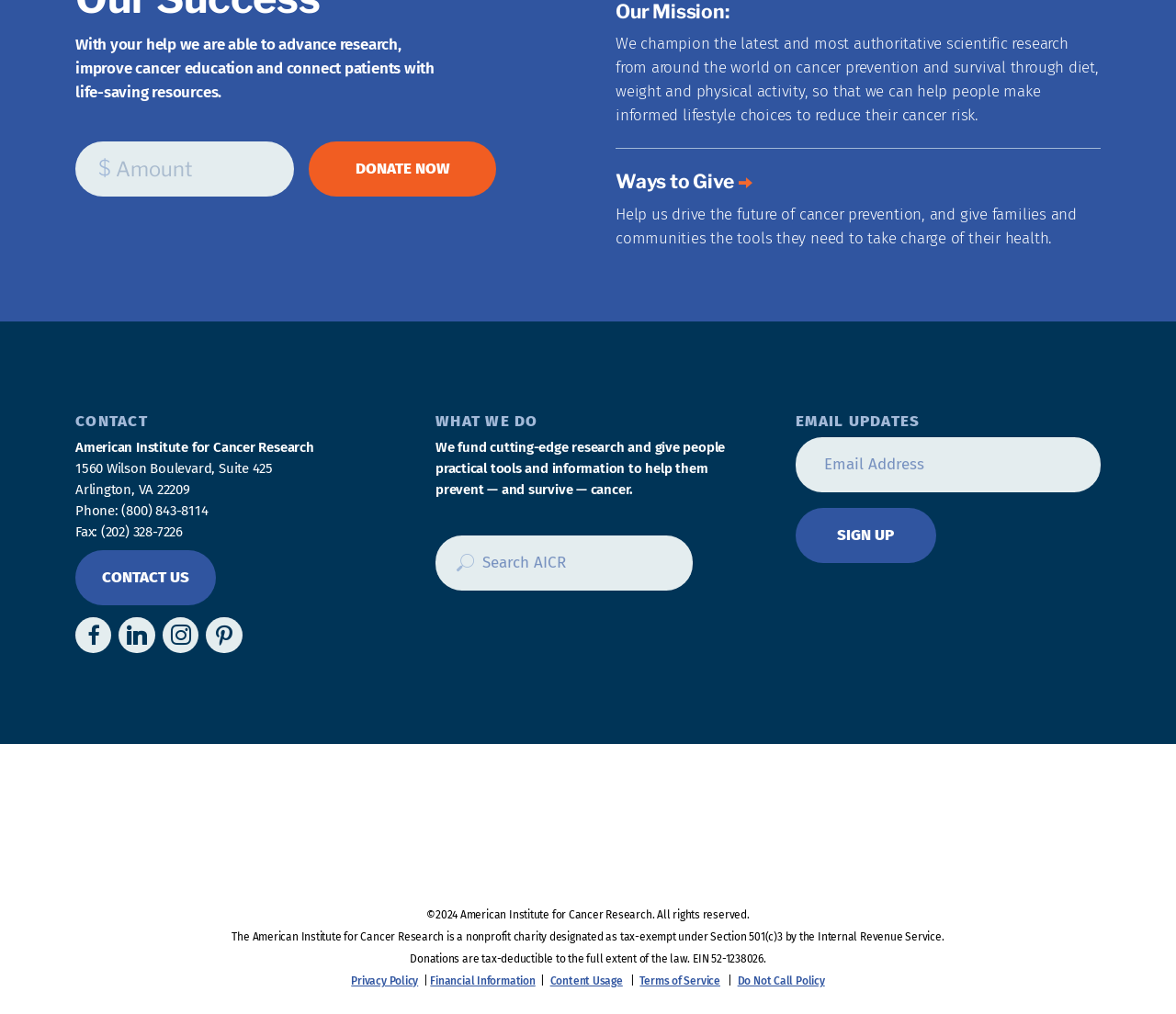Please locate the bounding box coordinates of the element that should be clicked to achieve the given instruction: "Enter donation amount".

[0.064, 0.139, 0.25, 0.194]